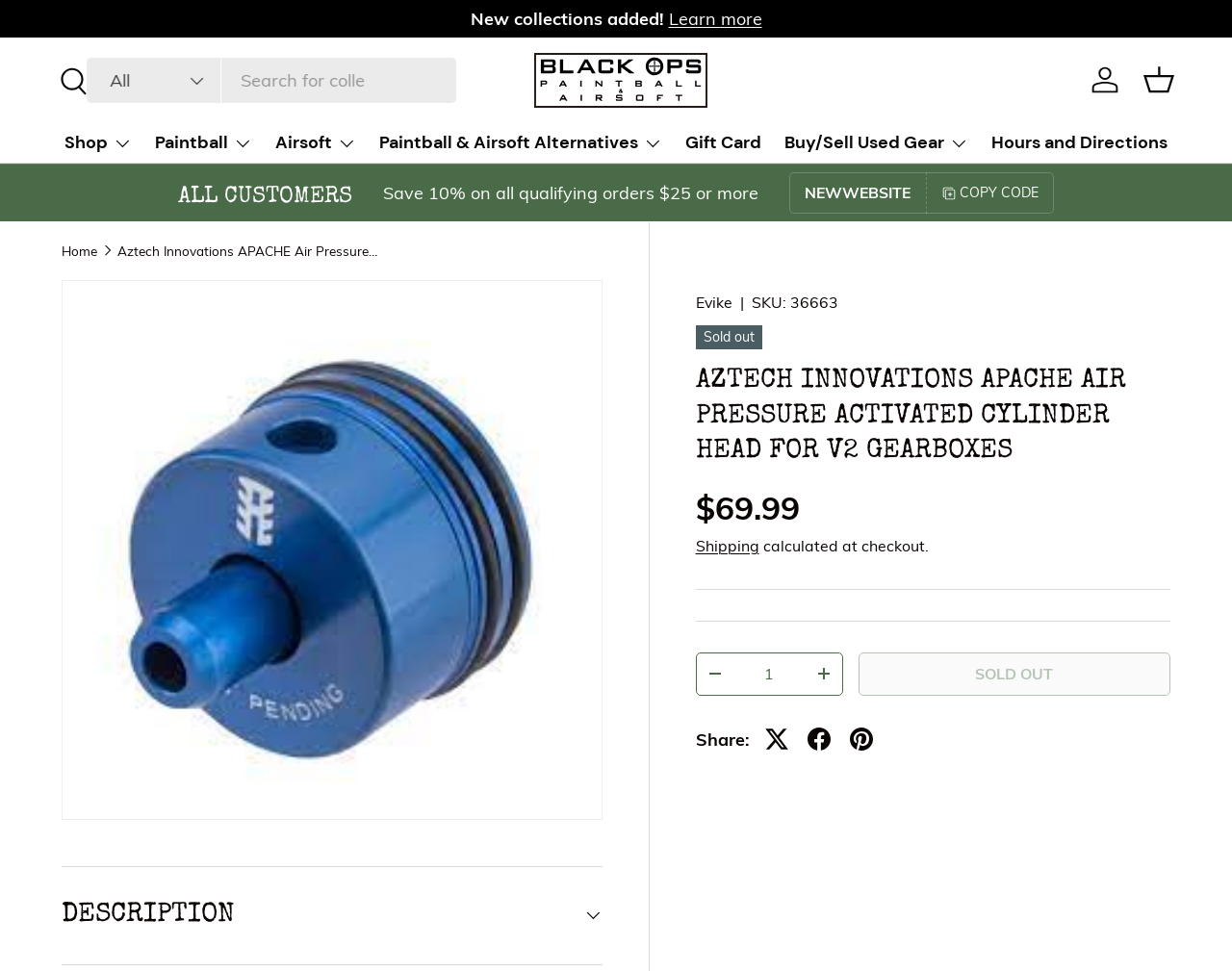Please mark the bounding box coordinates of the area that should be clicked to carry out the instruction: "view expeditions".

None